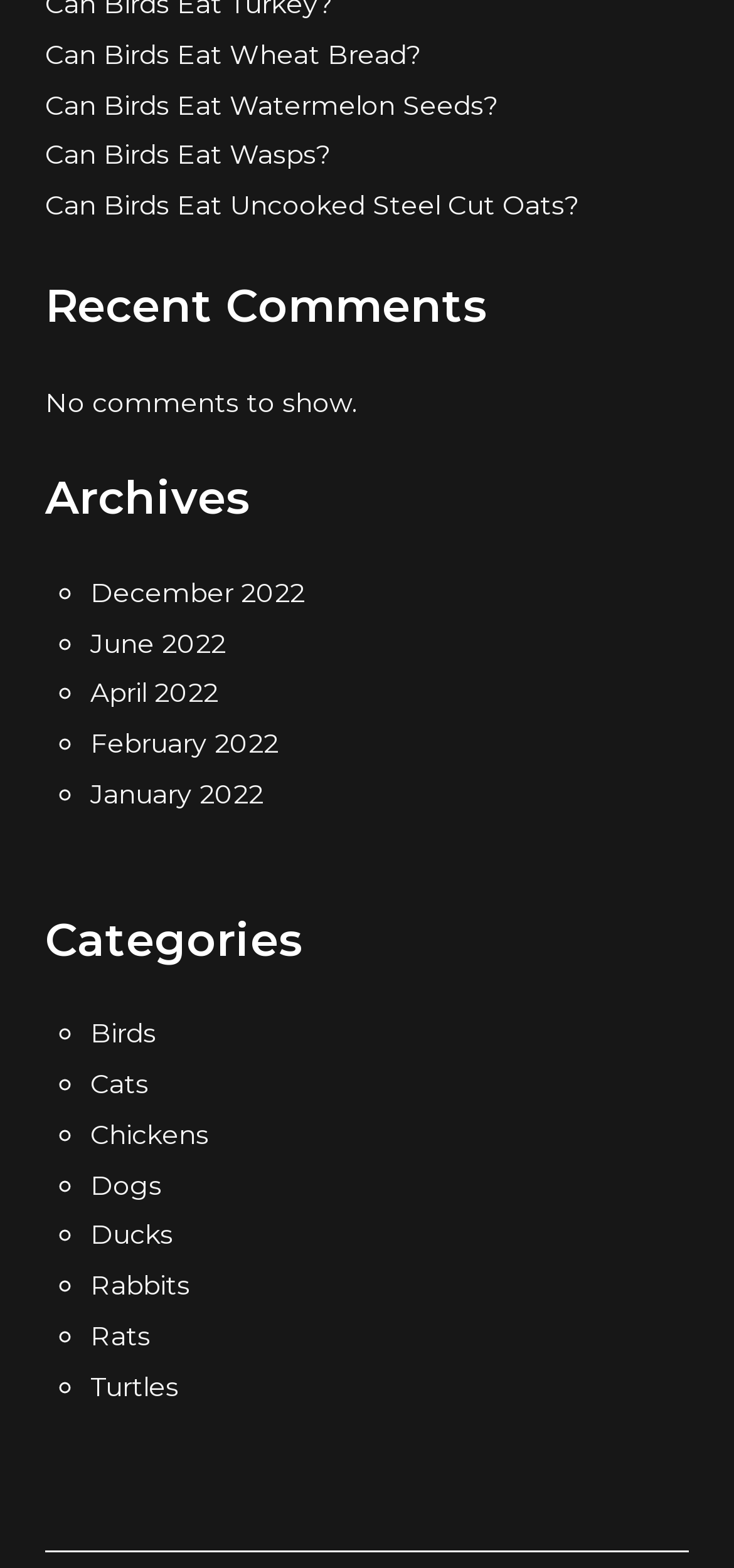Locate the bounding box of the UI element based on this description: "February 2022". Provide four float numbers between 0 and 1 as [left, top, right, bottom].

[0.123, 0.463, 0.379, 0.485]